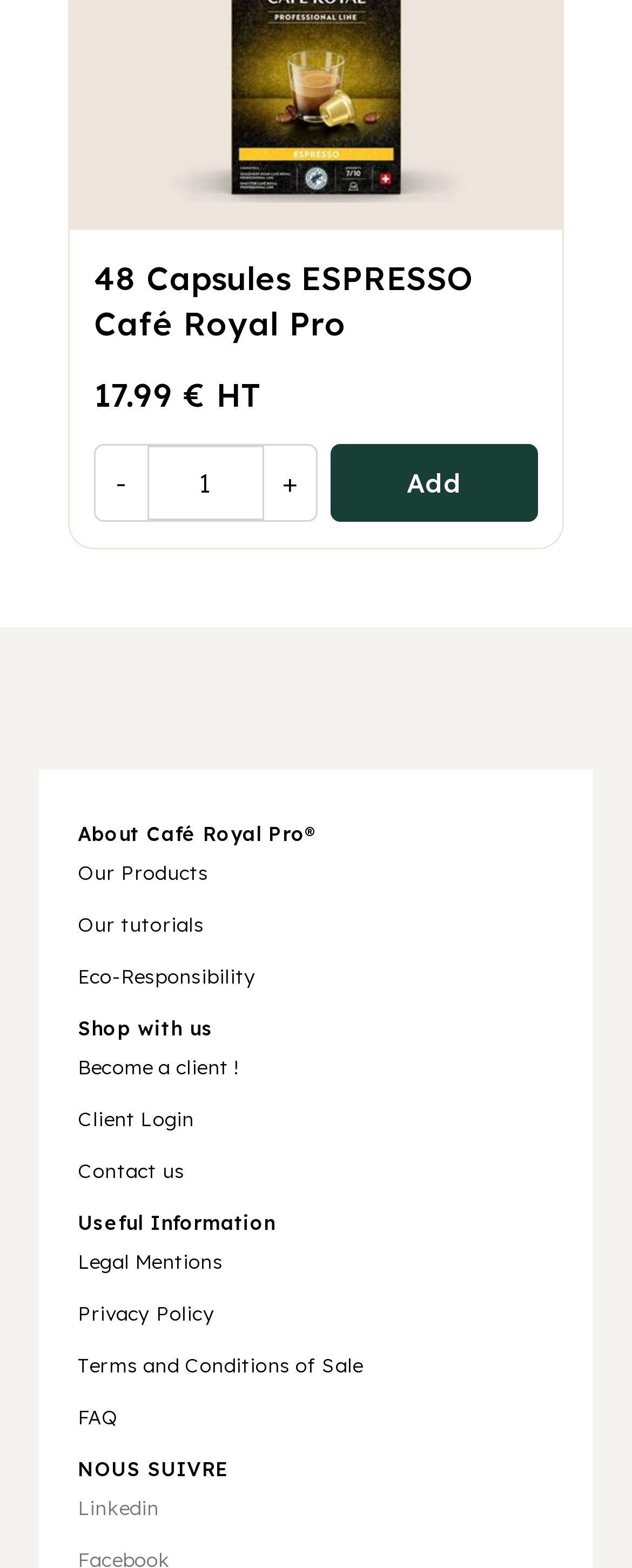Pinpoint the bounding box coordinates of the element you need to click to execute the following instruction: "Click the 'Contact us' link". The bounding box should be represented by four float numbers between 0 and 1, in the format [left, top, right, bottom].

[0.123, 0.739, 0.292, 0.754]